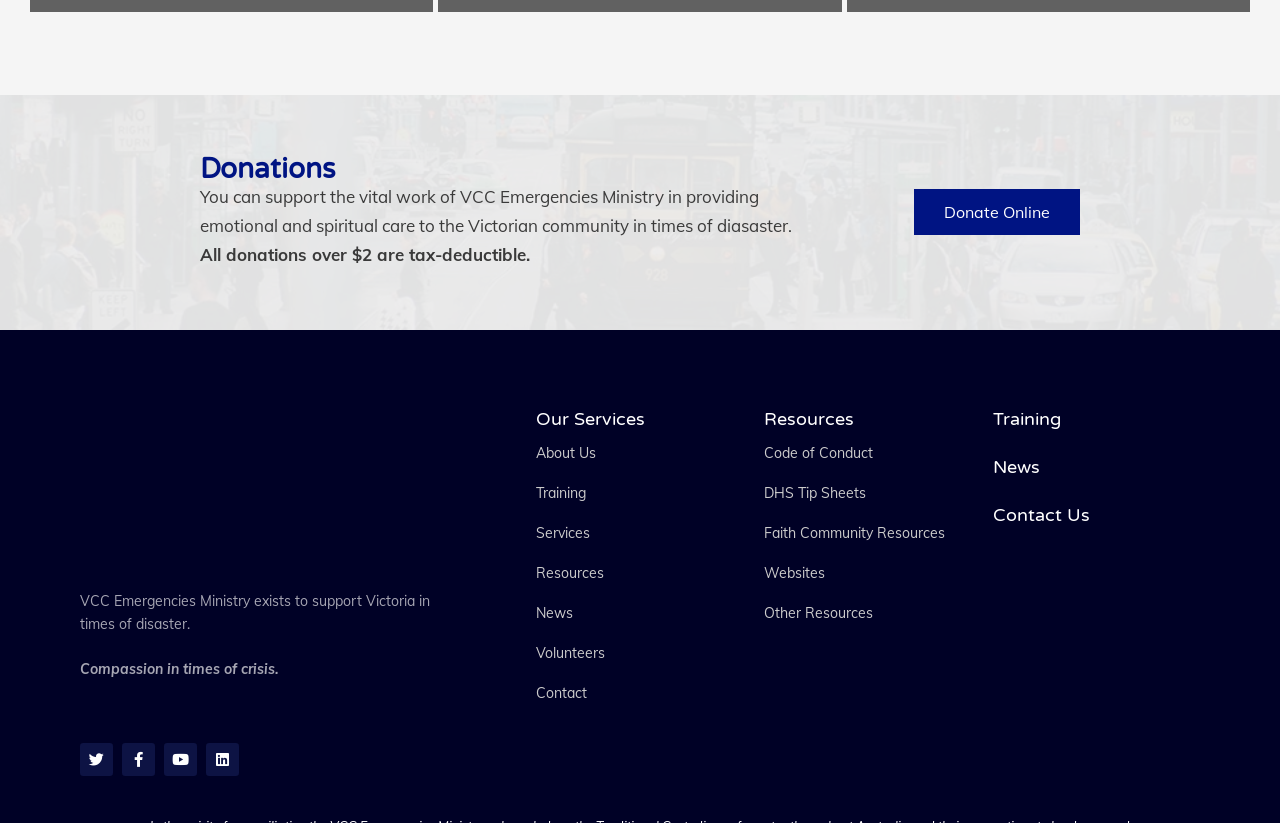Determine the coordinates of the bounding box for the clickable area needed to execute this instruction: "Contact us".

[0.776, 0.612, 0.852, 0.639]